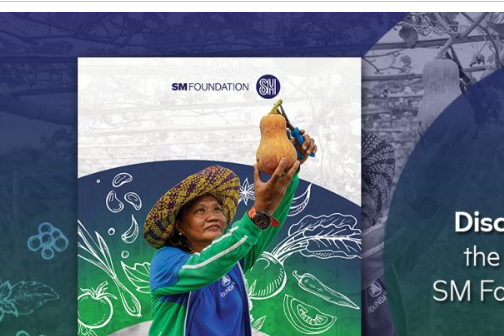Describe all the elements visible in the image meticulously.

The image features a woman wearing a vibrant hat and a blue jacket who is joyfully holding a squash or gourd, symbolizing agricultural success and community effort. The backdrop integrates elements of greenery and an array of vegetables, representing the SM Foundation's commitment to sustainable agriculture and community empowerment. The logo of the SM Foundation is prominently displayed at the top, emphasizing their dedication to fostering initiatives that support local farming and improve livelihoods. This visual highlights the positive impact and collaboration within communities, resonating with the theme "It takes a community to raise trees."